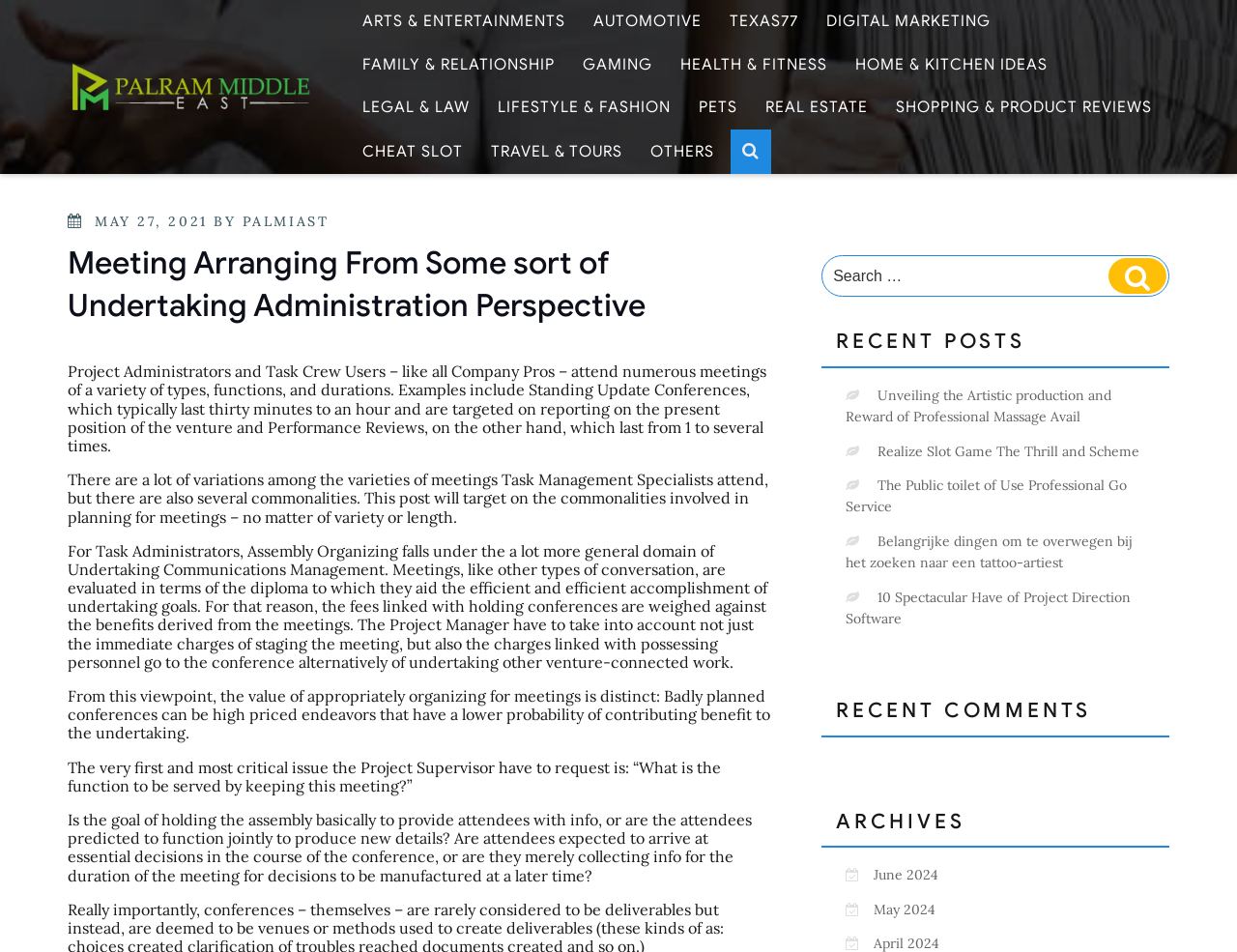Find the bounding box coordinates of the element I should click to carry out the following instruction: "Click on the 'TRAVEL & TOURS' link".

[0.387, 0.137, 0.512, 0.183]